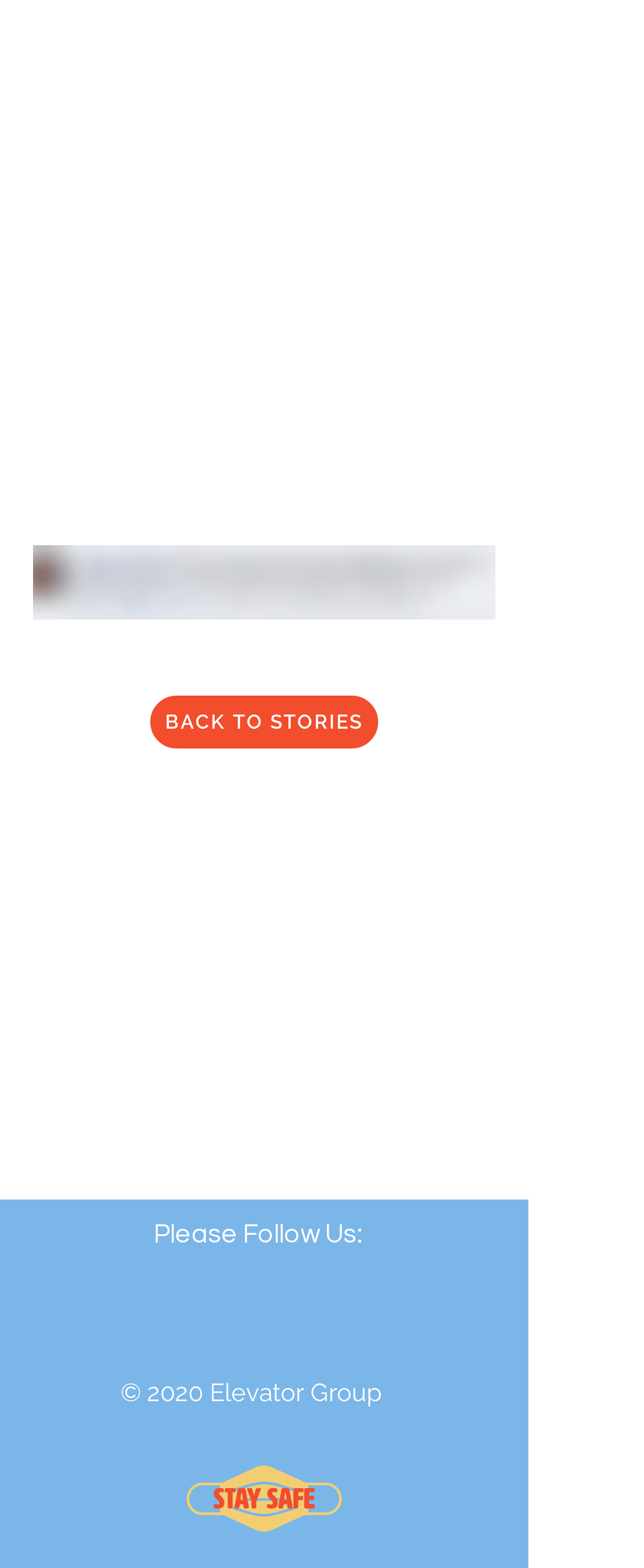What is the copyright year?
Based on the image, answer the question with as much detail as possible.

I found the copyright year by looking at the StaticText element at the bottom of the page, which says '© 2020 Elevator Group'.